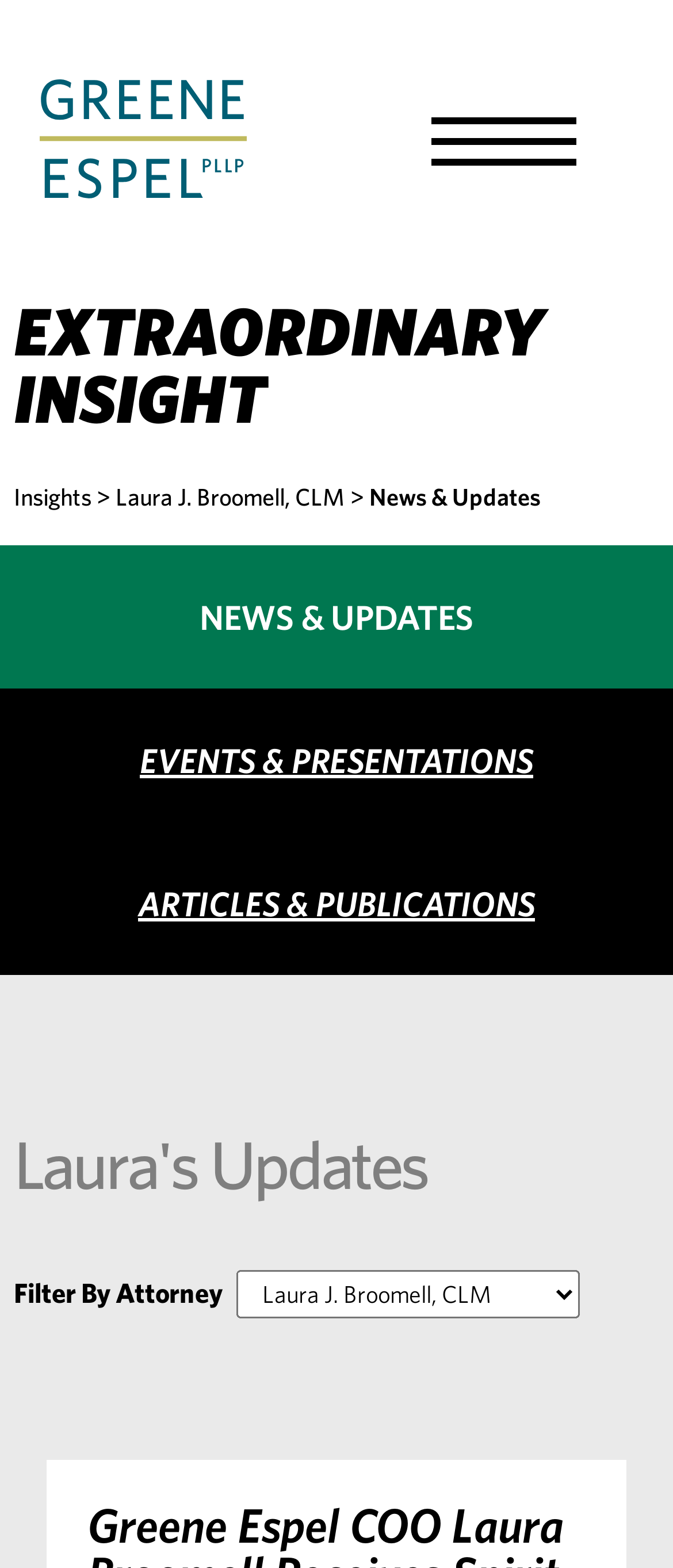Determine the bounding box for the described HTML element: "Laura J. Broomell, CLM". Ensure the coordinates are four float numbers between 0 and 1 in the format [left, top, right, bottom].

[0.172, 0.308, 0.513, 0.326]